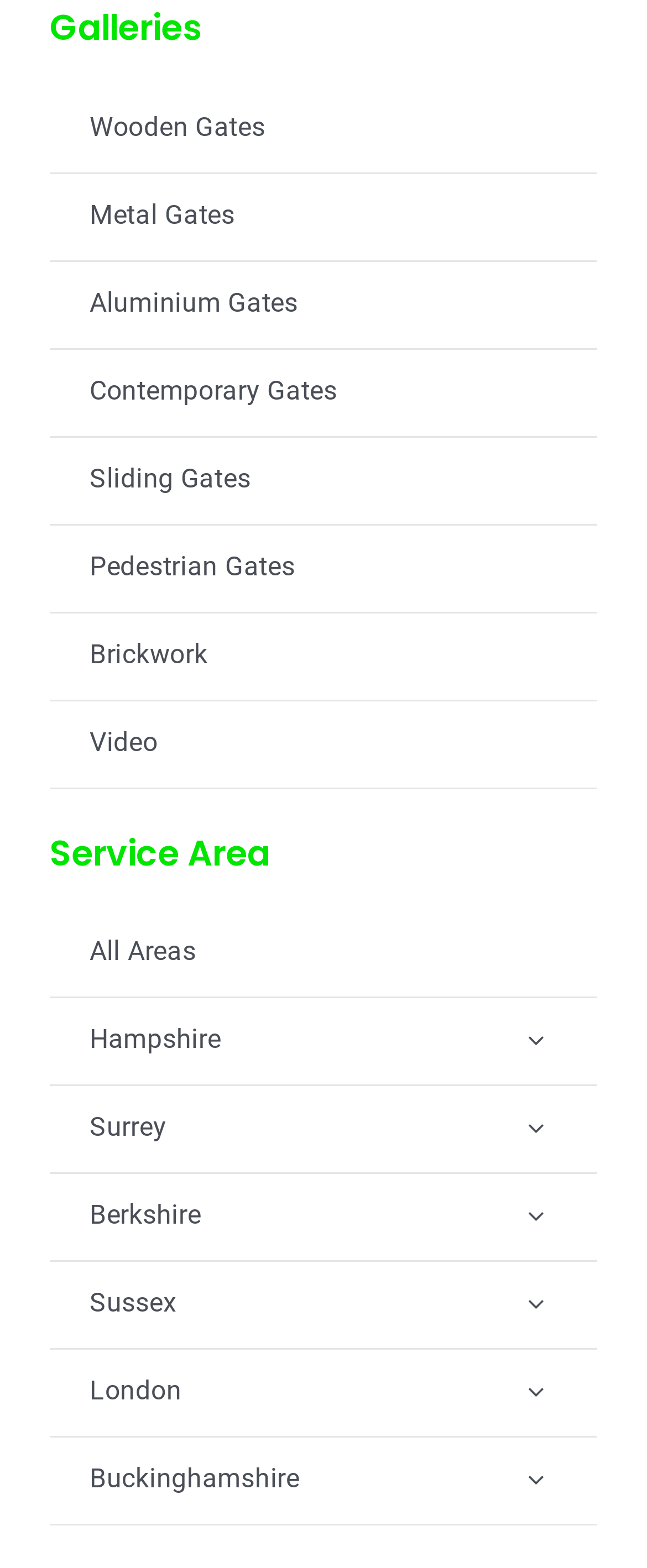Kindly determine the bounding box coordinates of the area that needs to be clicked to fulfill this instruction: "Click on Wooden Gates".

[0.077, 0.055, 0.923, 0.108]